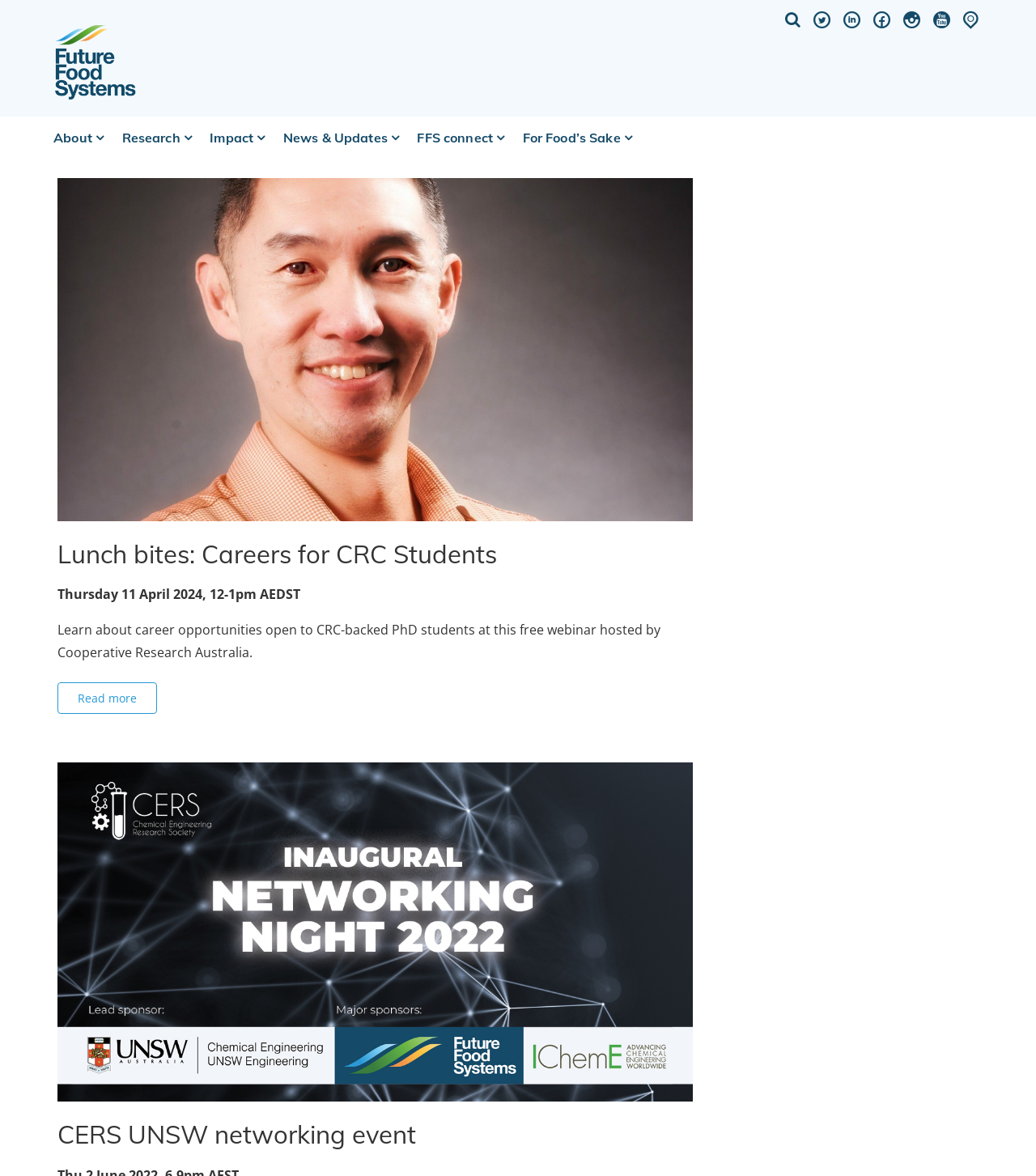What is the topic of the first article?
Please use the image to deliver a detailed and complete answer.

I looked at the article element and found the heading 'Lunch bites: Careers for CRC Students', which is the topic of the first article.